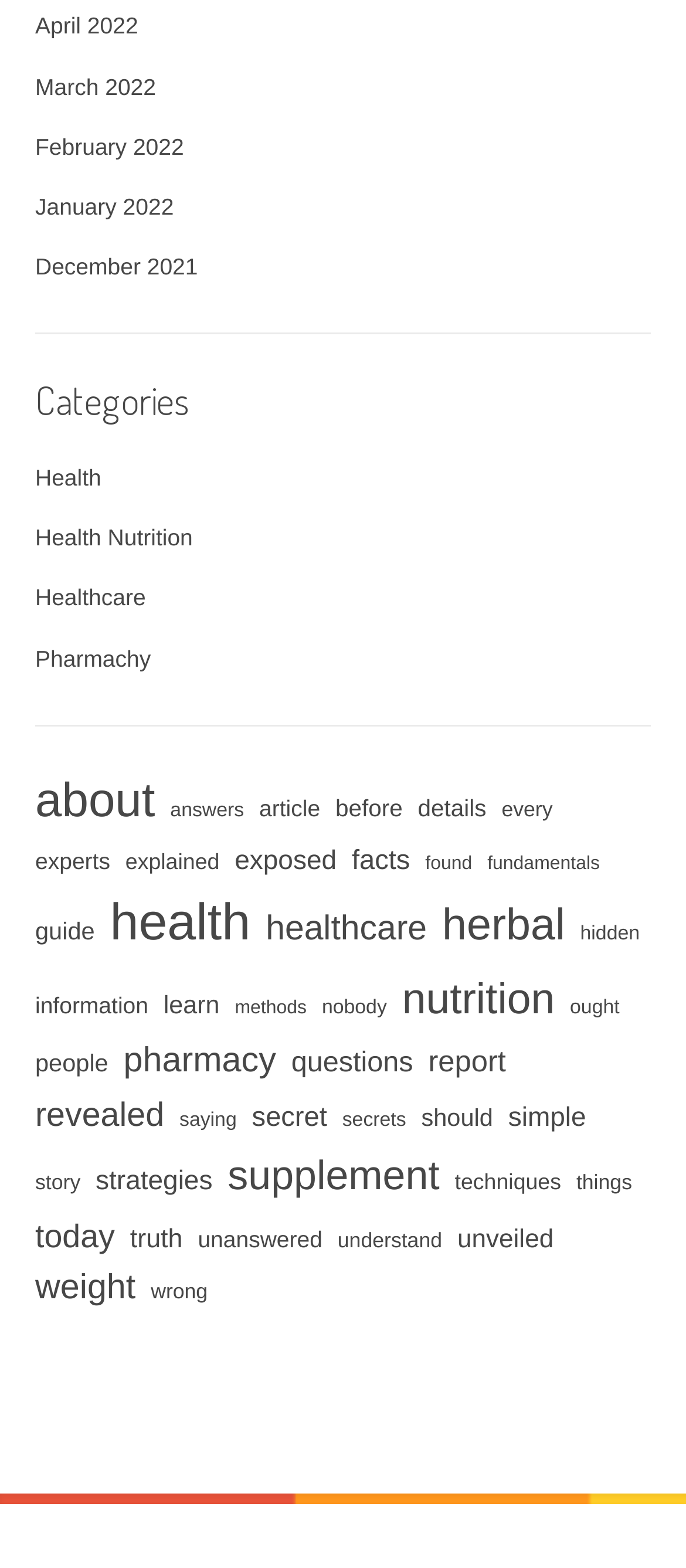Answer the following query concisely with a single word or phrase:
What is the topic of the link 'exposed (16 items)'?

Unknown